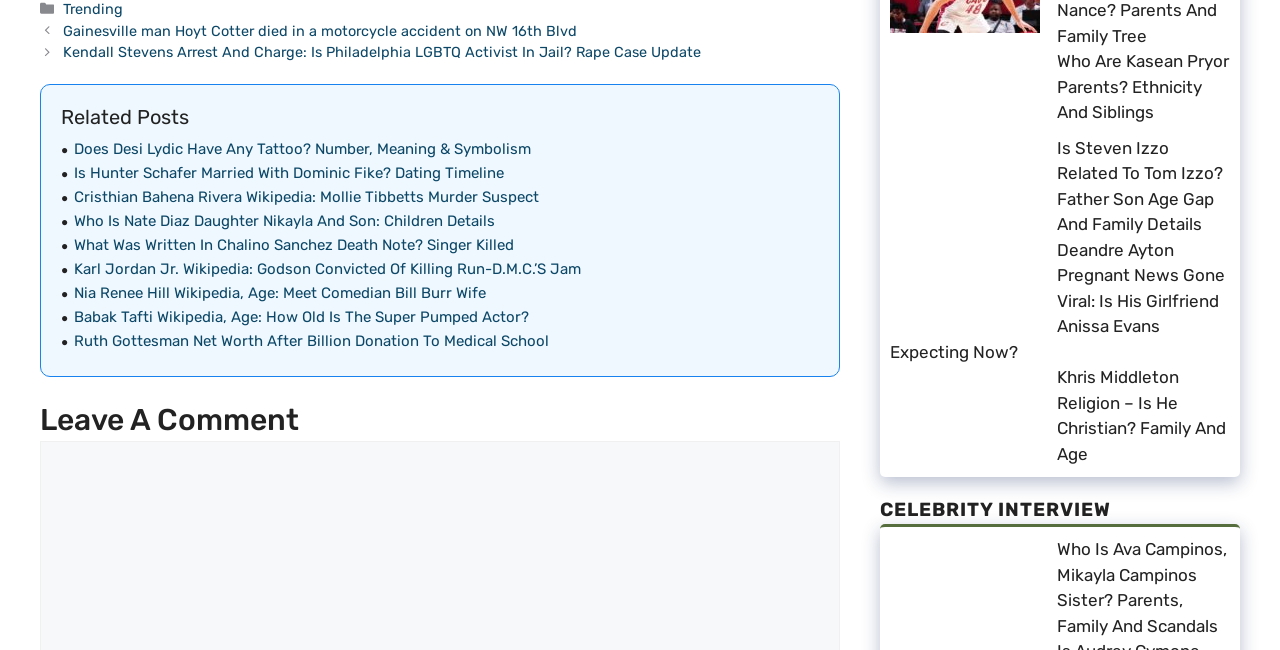Find the bounding box coordinates of the element to click in order to complete the given instruction: "Check the image of Khris Middleton."

[0.695, 0.562, 0.812, 0.684]